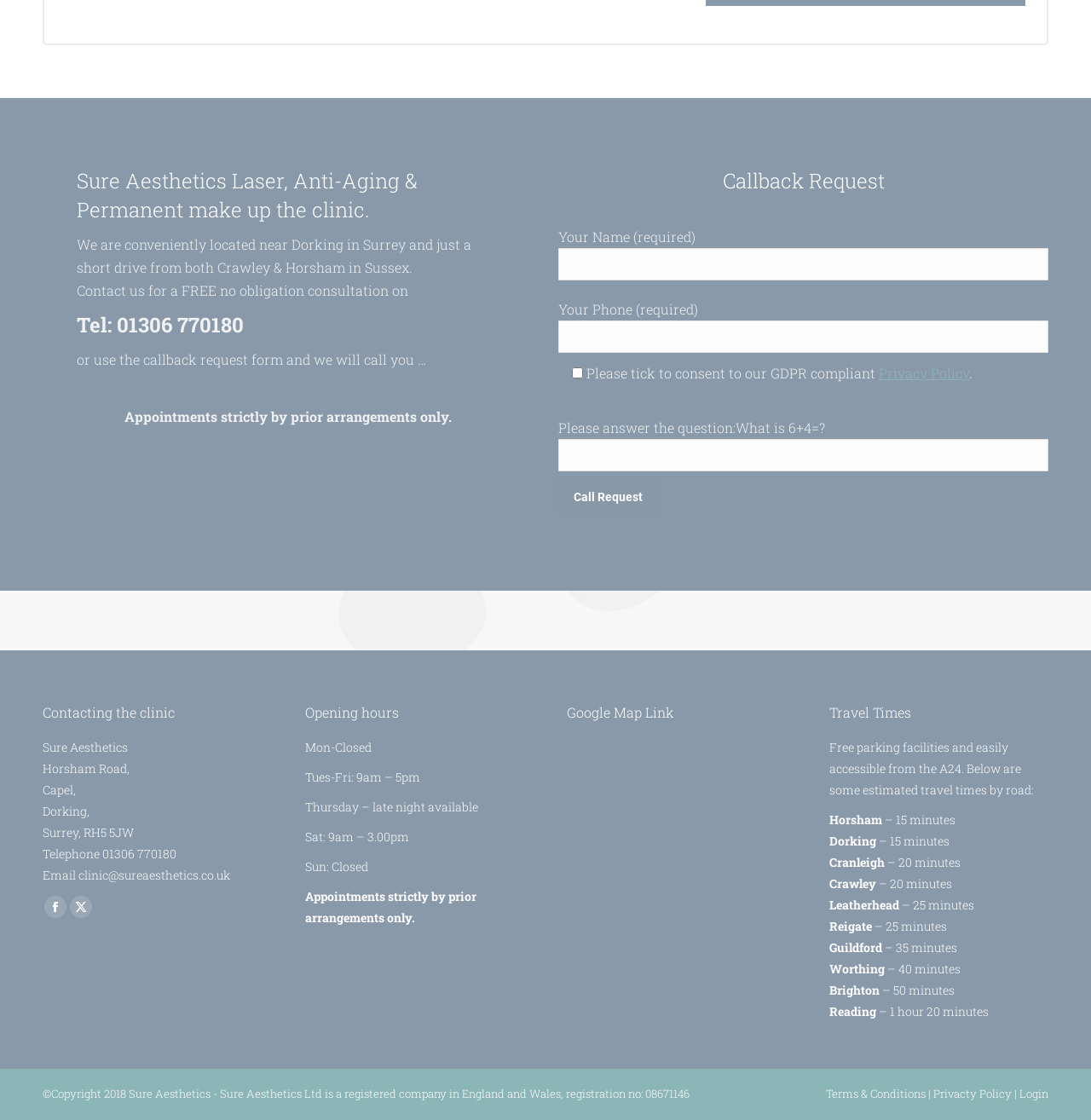What are the available social media platforms to find the clinic?
Refer to the image and give a detailed answer to the query.

I found the social media links by looking at the static text elements in the contentinfo section, which provide links to the clinic's Facebook and X pages.